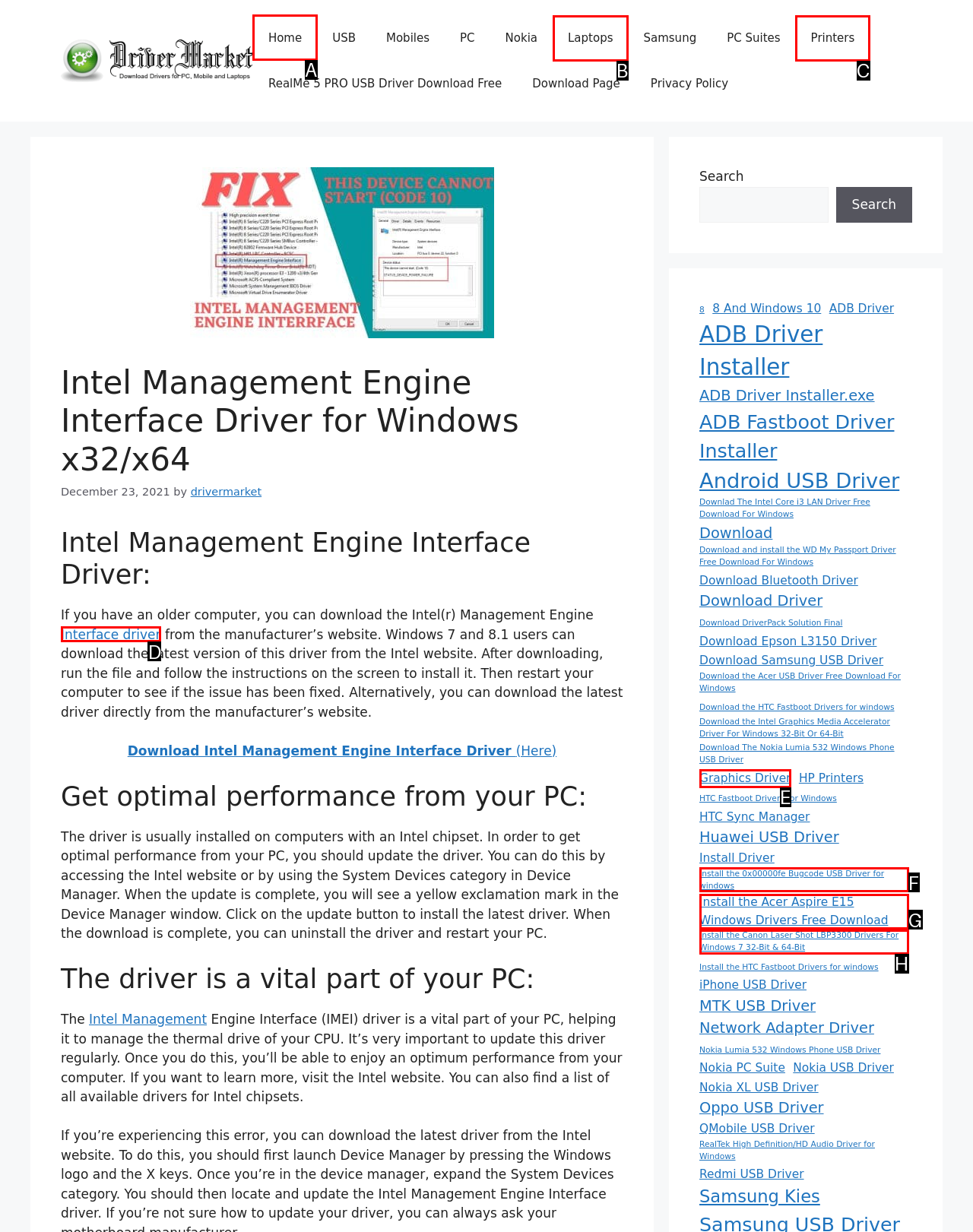Determine which HTML element I should select to execute the task: Visit the Home page
Reply with the corresponding option's letter from the given choices directly.

A